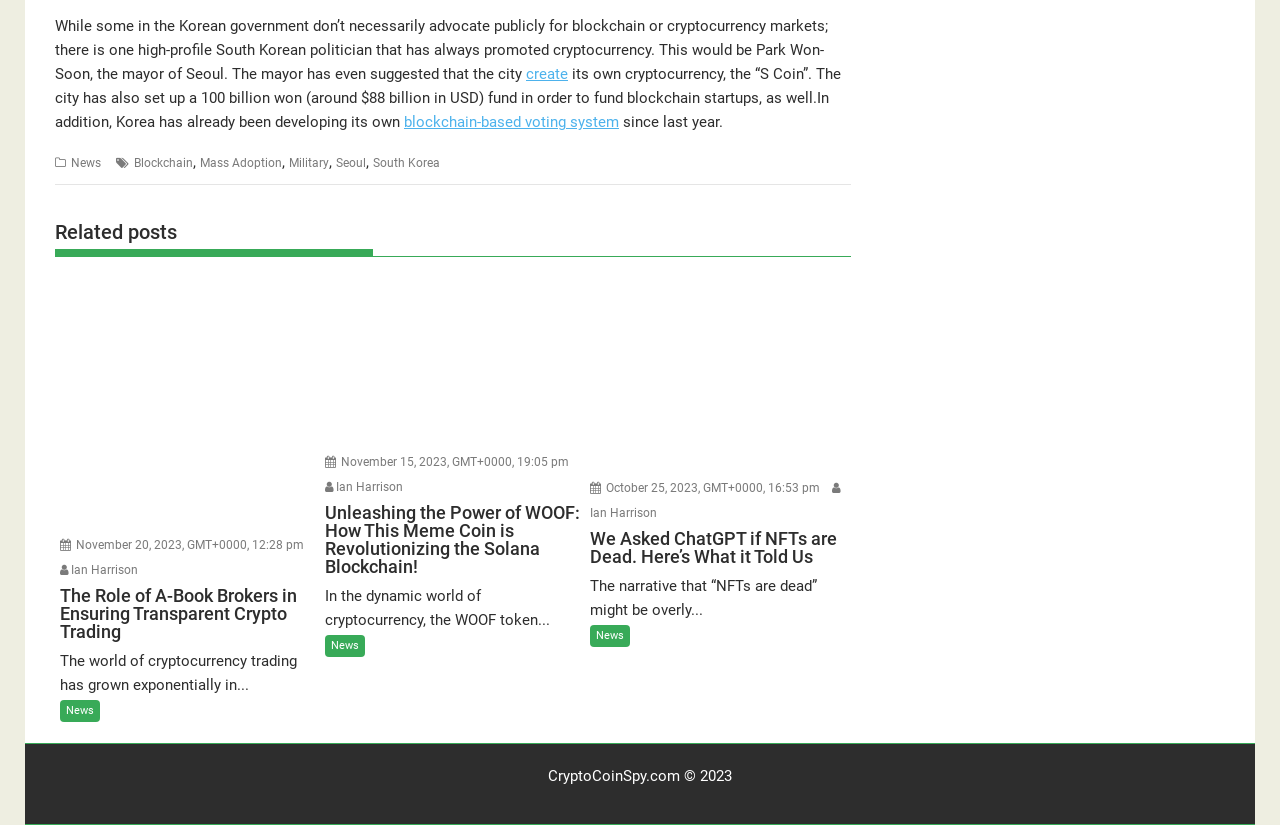Please indicate the bounding box coordinates of the element's region to be clicked to achieve the instruction: "visit 'Blockchain' page". Provide the coordinates as four float numbers between 0 and 1, i.e., [left, top, right, bottom].

[0.105, 0.19, 0.151, 0.207]